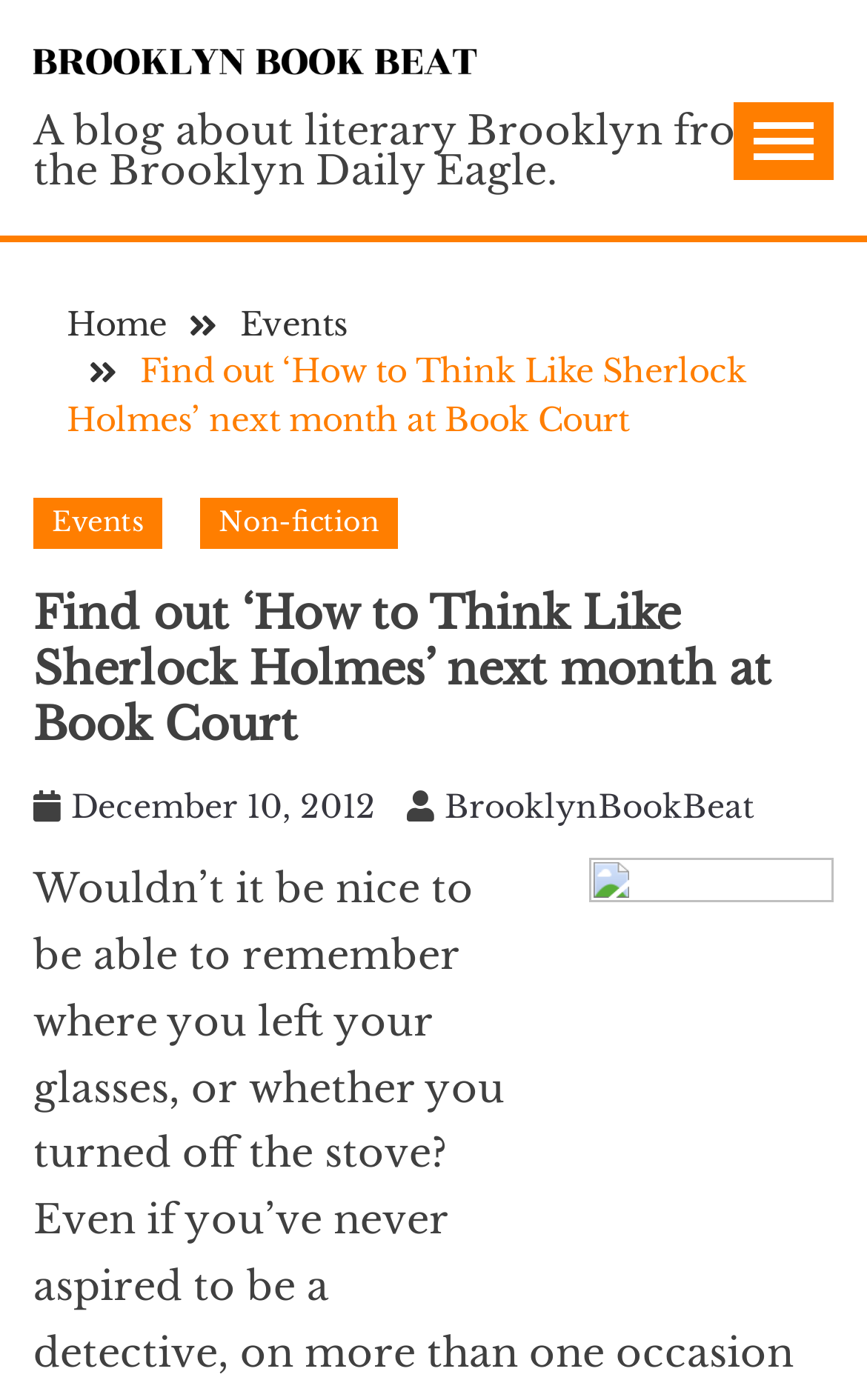Determine the coordinates of the bounding box that should be clicked to complete the instruction: "Expand the primary menu". The coordinates should be represented by four float numbers between 0 and 1: [left, top, right, bottom].

[0.846, 0.073, 0.962, 0.129]